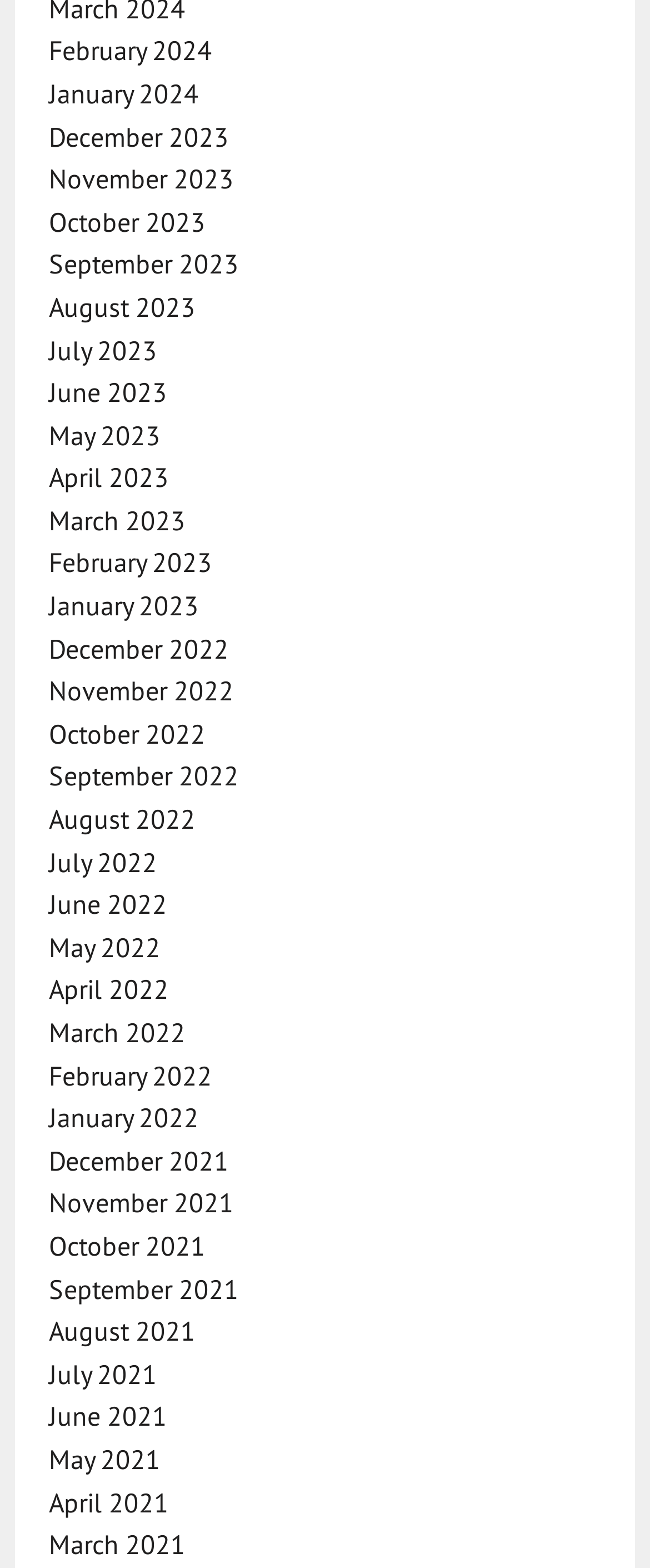Locate the bounding box coordinates of the area you need to click to fulfill this instruction: 'Access March 2021'. The coordinates must be in the form of four float numbers ranging from 0 to 1: [left, top, right, bottom].

[0.075, 0.974, 0.285, 0.996]